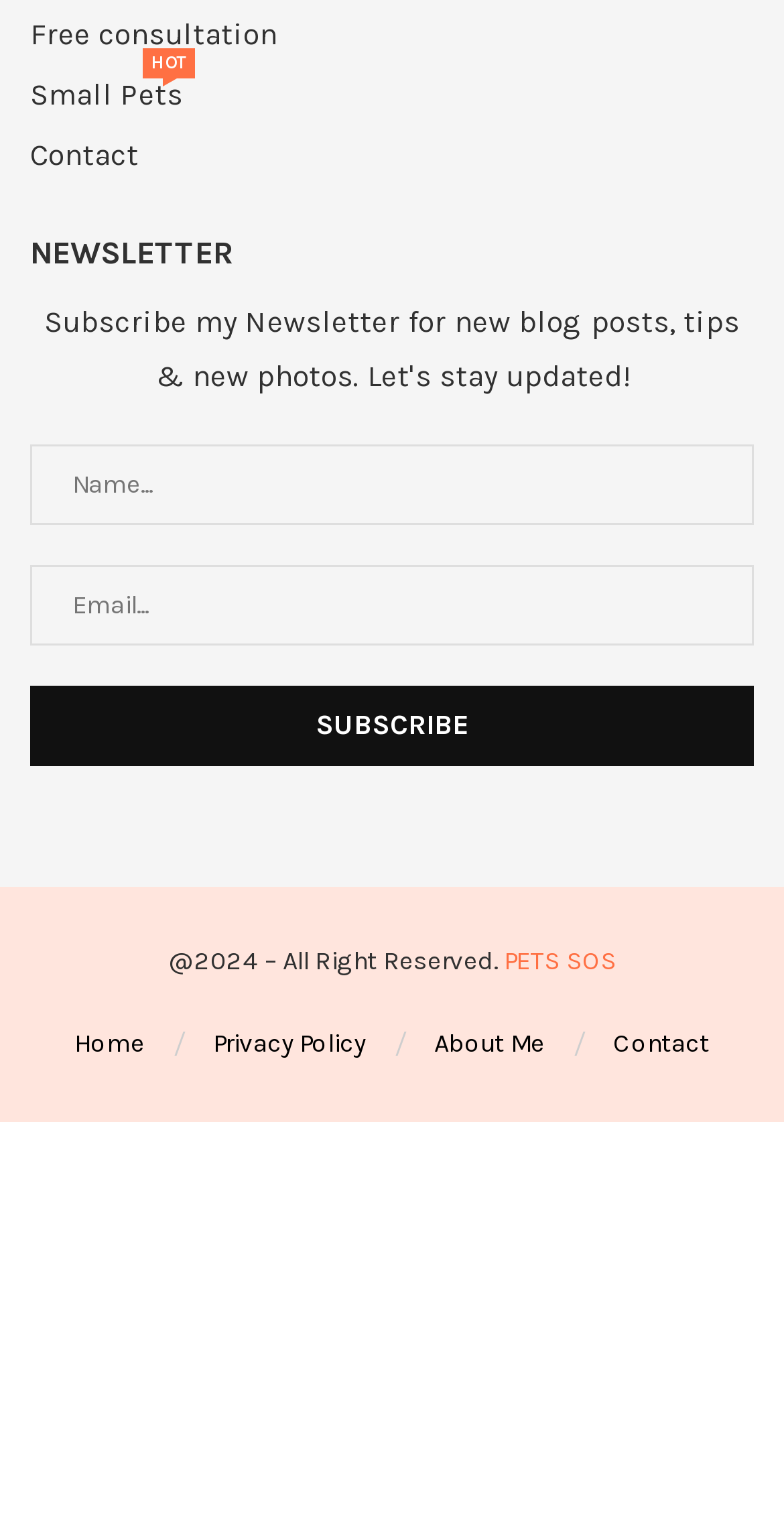What is the first link on the webpage?
Using the image as a reference, answer with just one word or a short phrase.

Free consultation